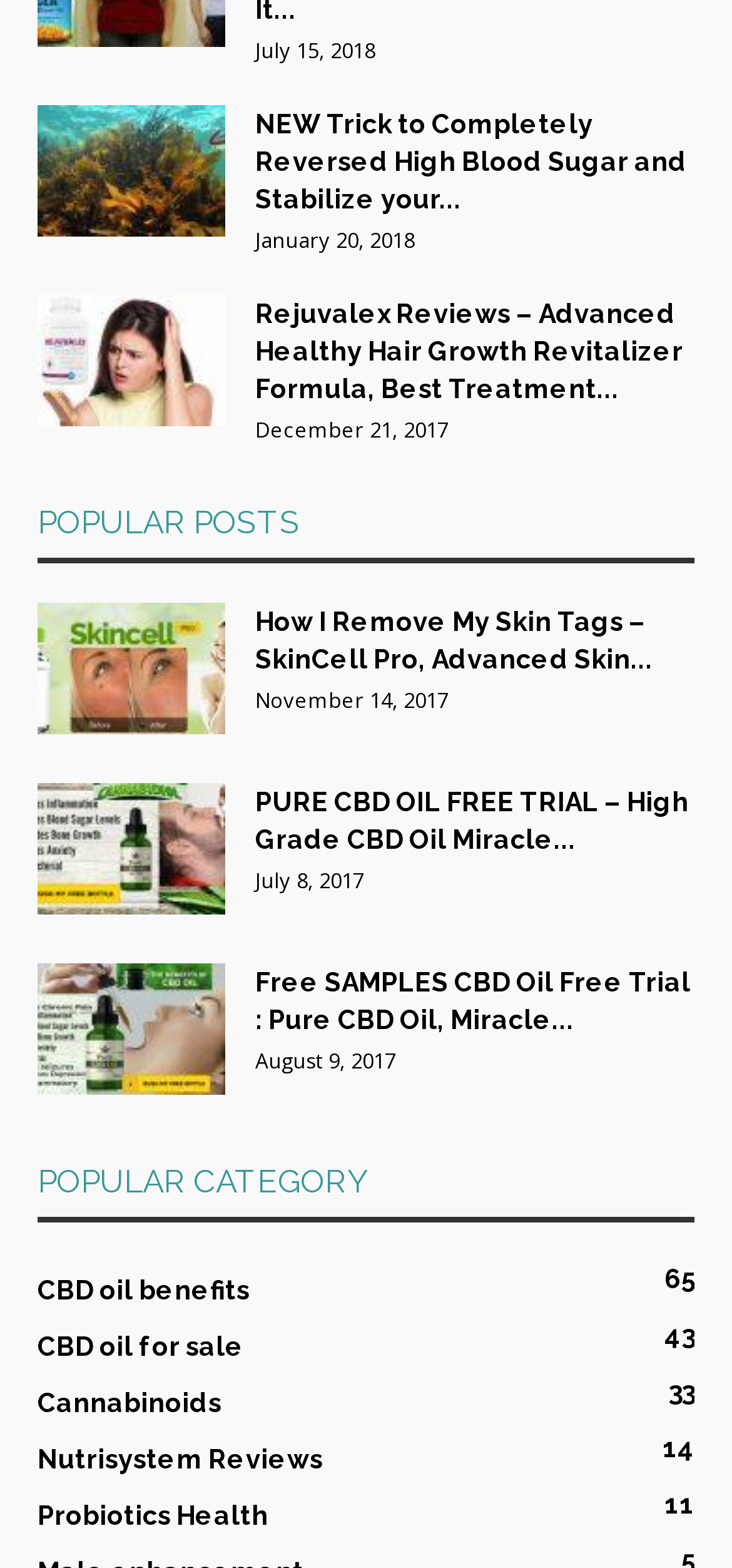How many popular categories are listed?
Examine the image closely and answer the question with as much detail as possible.

I scrolled down the webpage and found a heading 'POPULAR CATEGORY' with several links underneath, so there is only one popular category listed.